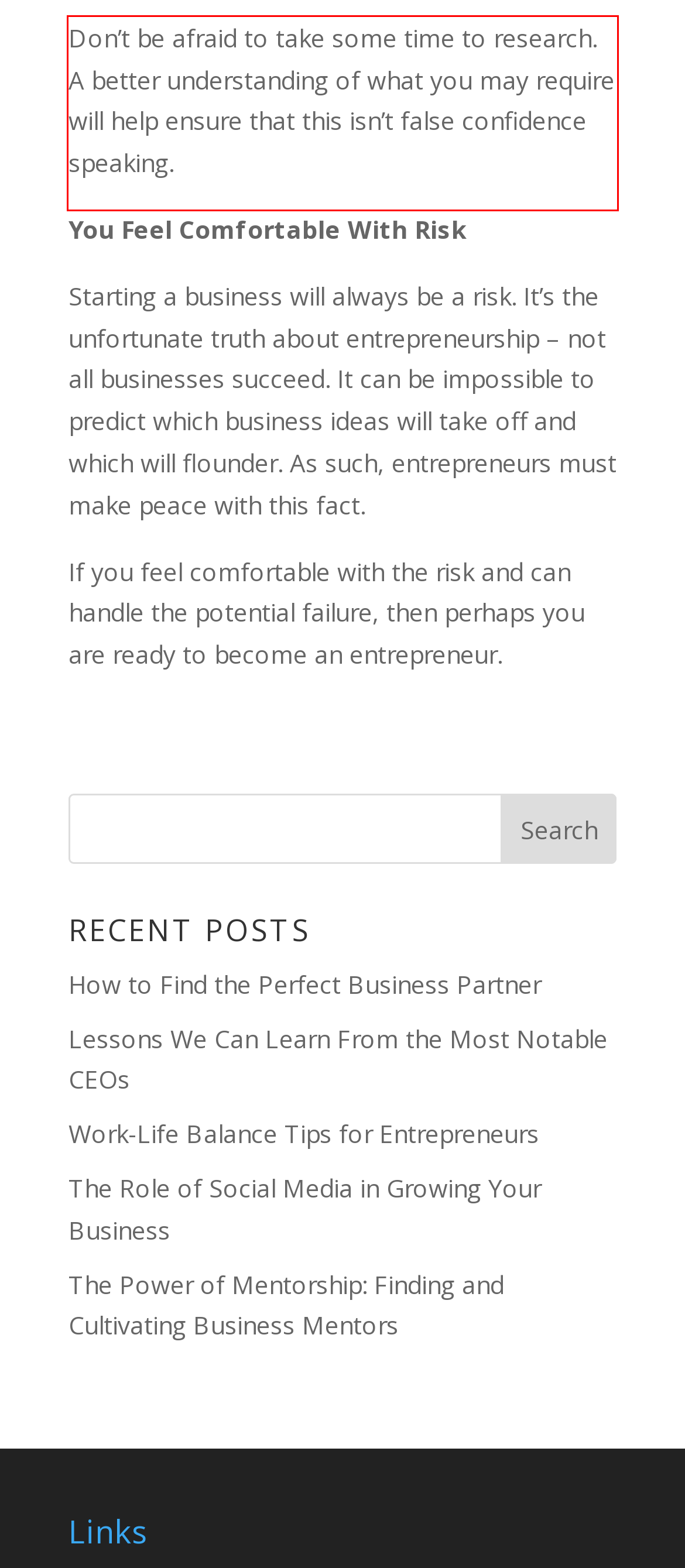Given a screenshot of a webpage, locate the red bounding box and extract the text it encloses.

Don’t be afraid to take some time to research. A better understanding of what you may require will help ensure that this isn’t false confidence speaking.